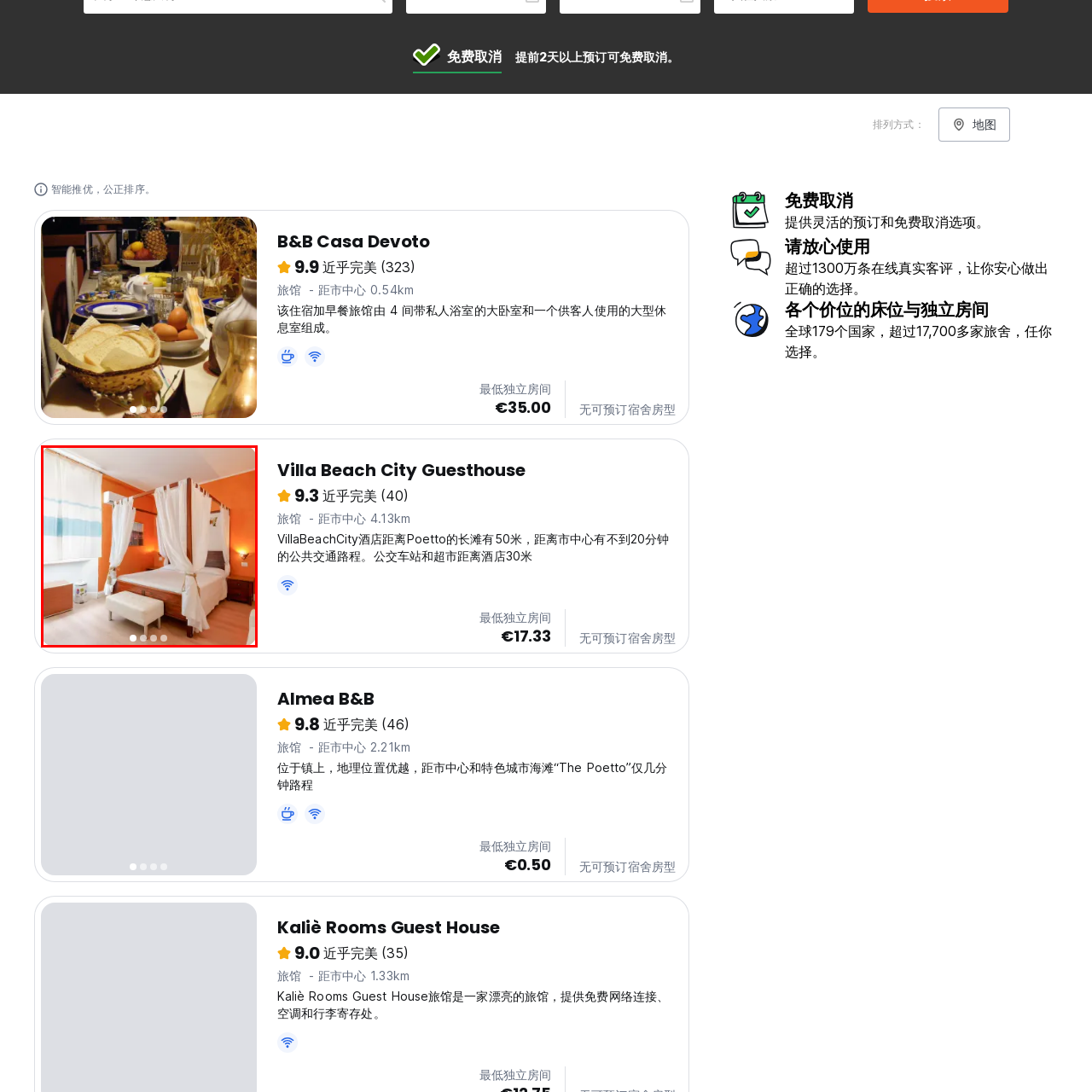How far is the guesthouse from the city center?
Inspect the image surrounded by the red bounding box and answer the question using a single word or a short phrase.

4.13 km